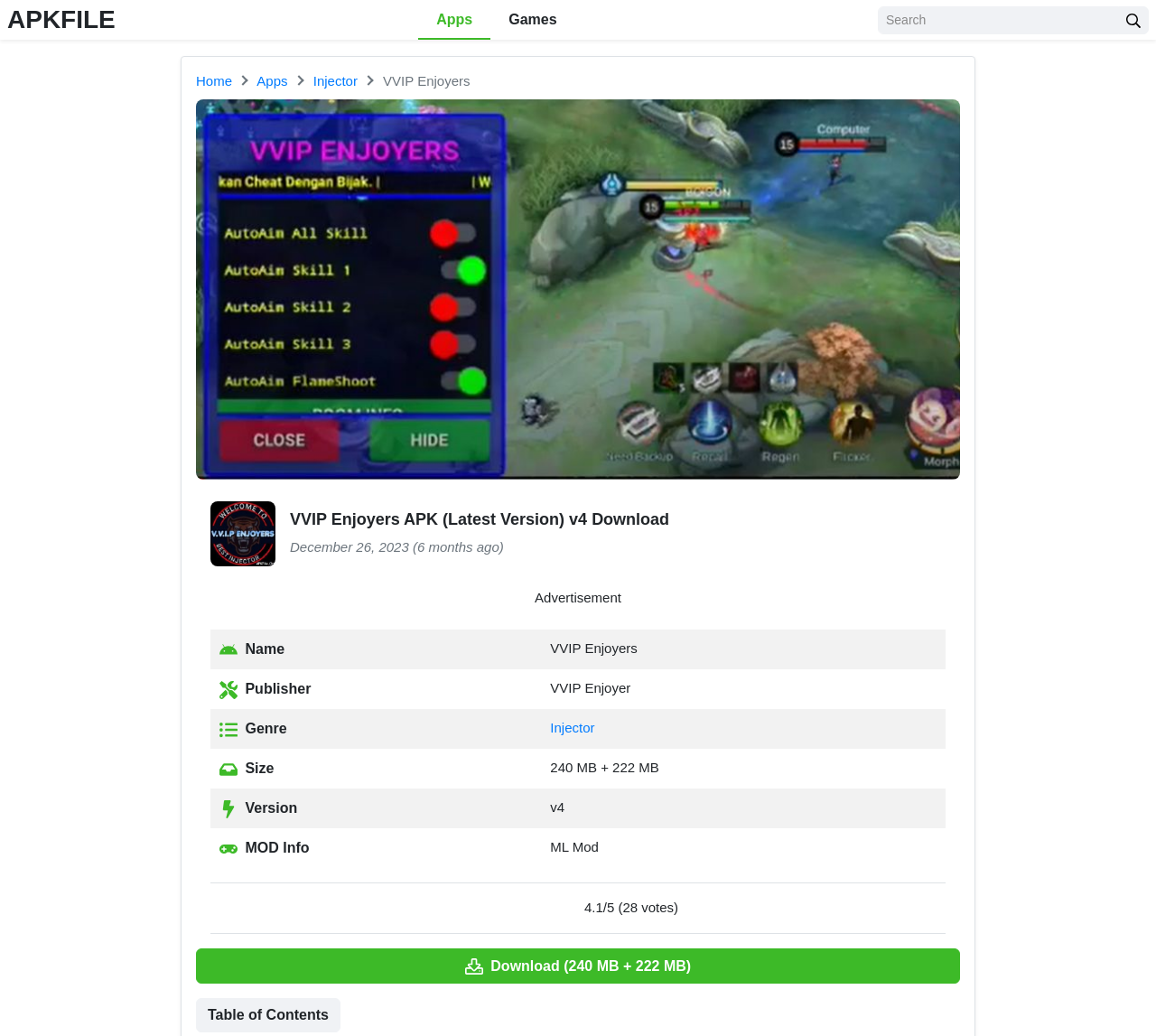What is the purpose of the search box?
Please provide a single word or phrase answer based on the image.

To search for APK files